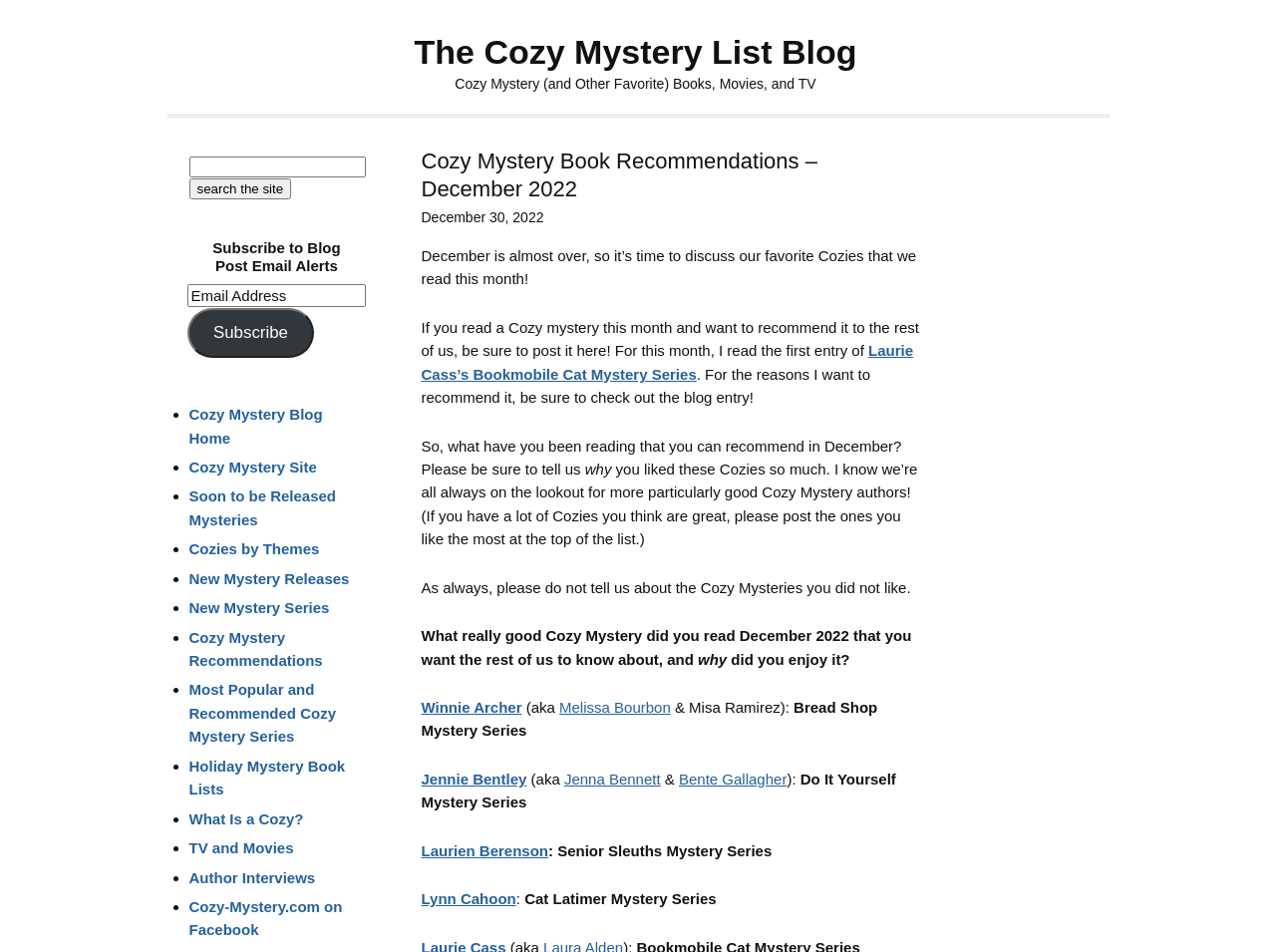Examine the image and give a thorough answer to the following question:
What is the name of the first book series mentioned on the webpage?

The first book series mentioned on the webpage is the Bookmobile Cat Mystery Series by Laurie Cass. This is mentioned in the text as one of the books read by the author of the blog post.